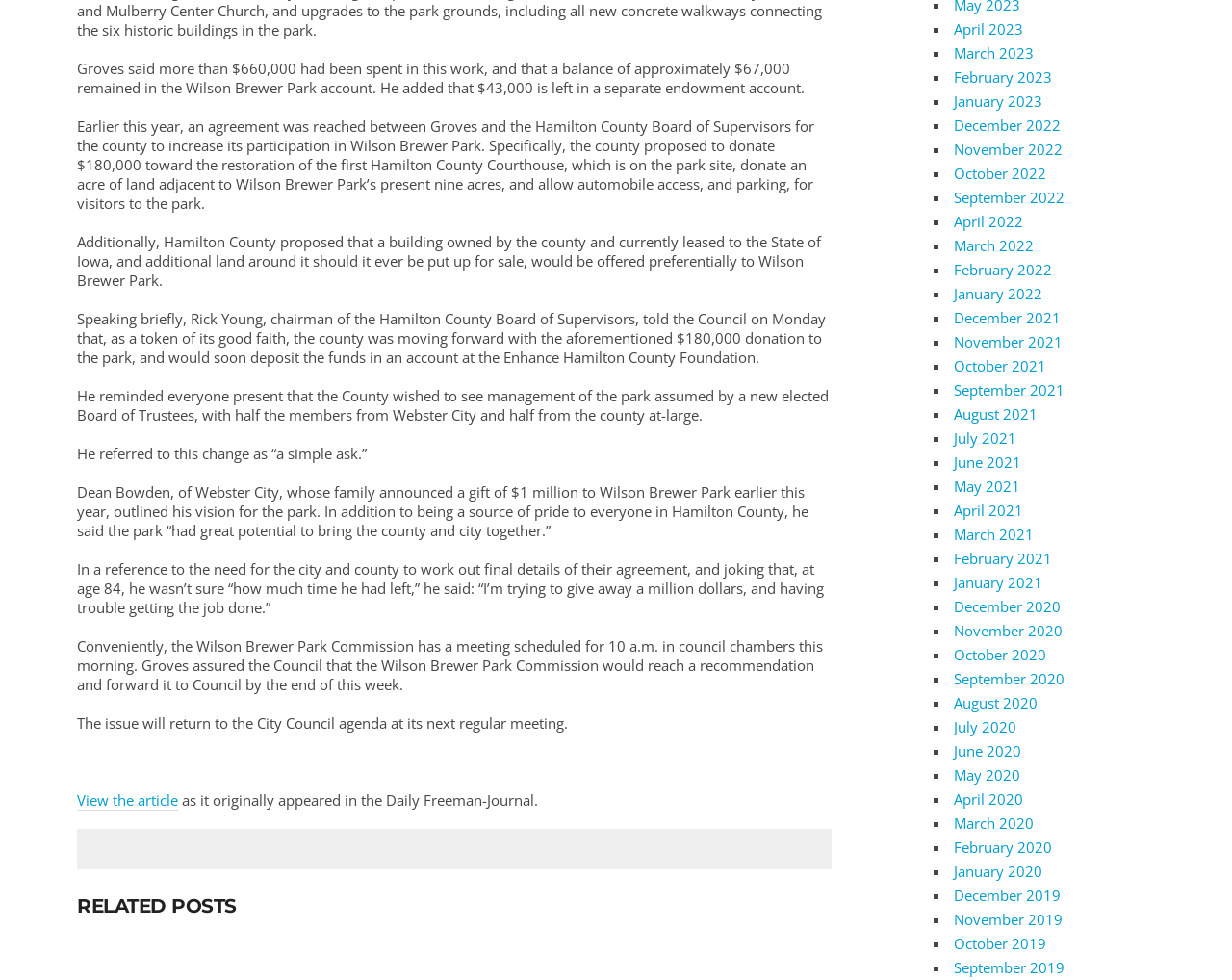Who is the chairman of the Hamilton County Board of Supervisors?
Please answer the question with a detailed response using the information from the screenshot.

The text states that Rick Young, chairman of the Hamilton County Board of Supervisors, spoke briefly at the Council meeting.